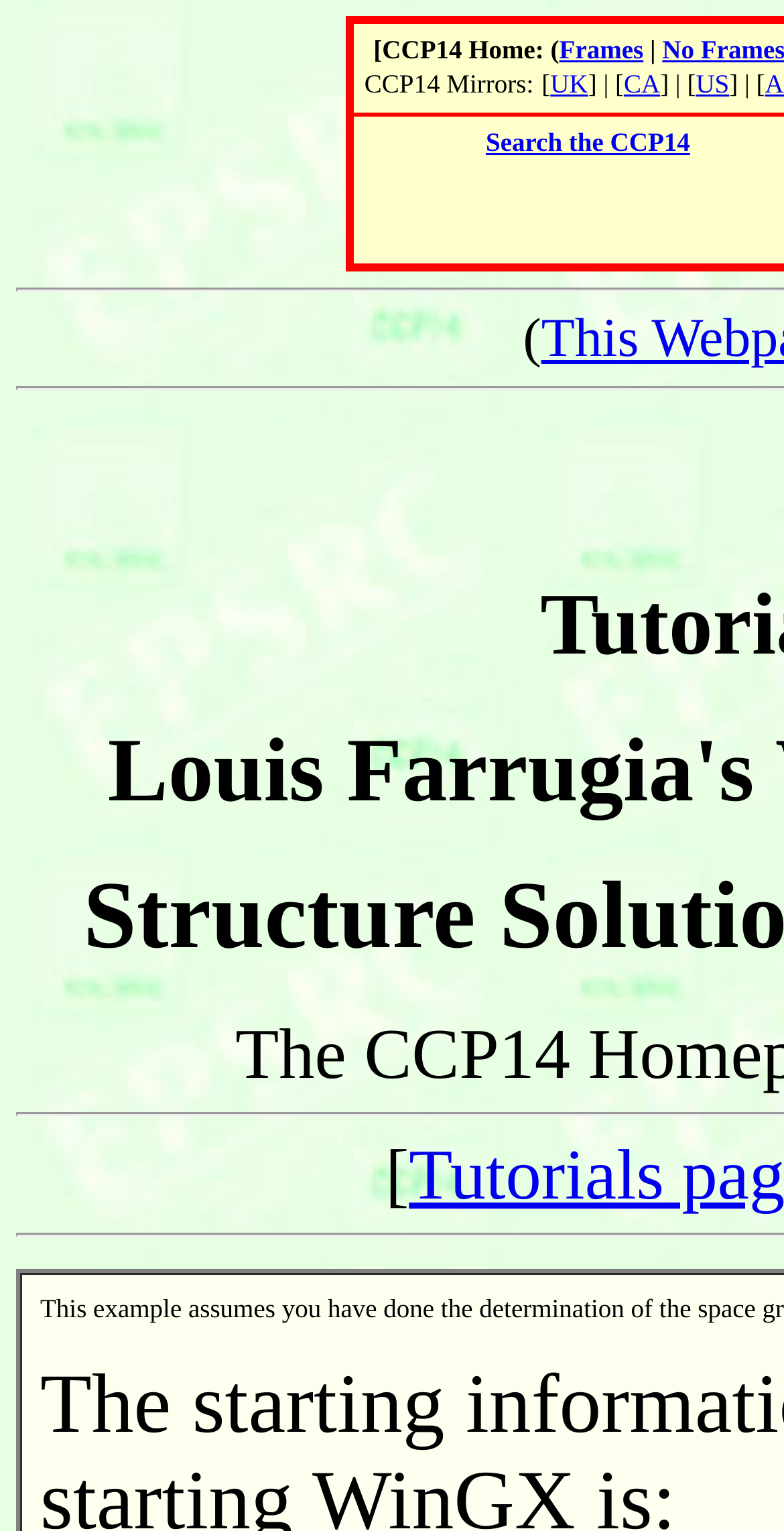Locate the UI element that matches the description parent_node: Statistics name="cookieGroup[]" value="statistics" in the webpage screenshot. Return the bounding box coordinates in the format (top-left x, top-left y, bottom-right x, bottom-right y), with values ranging from 0 to 1.

None